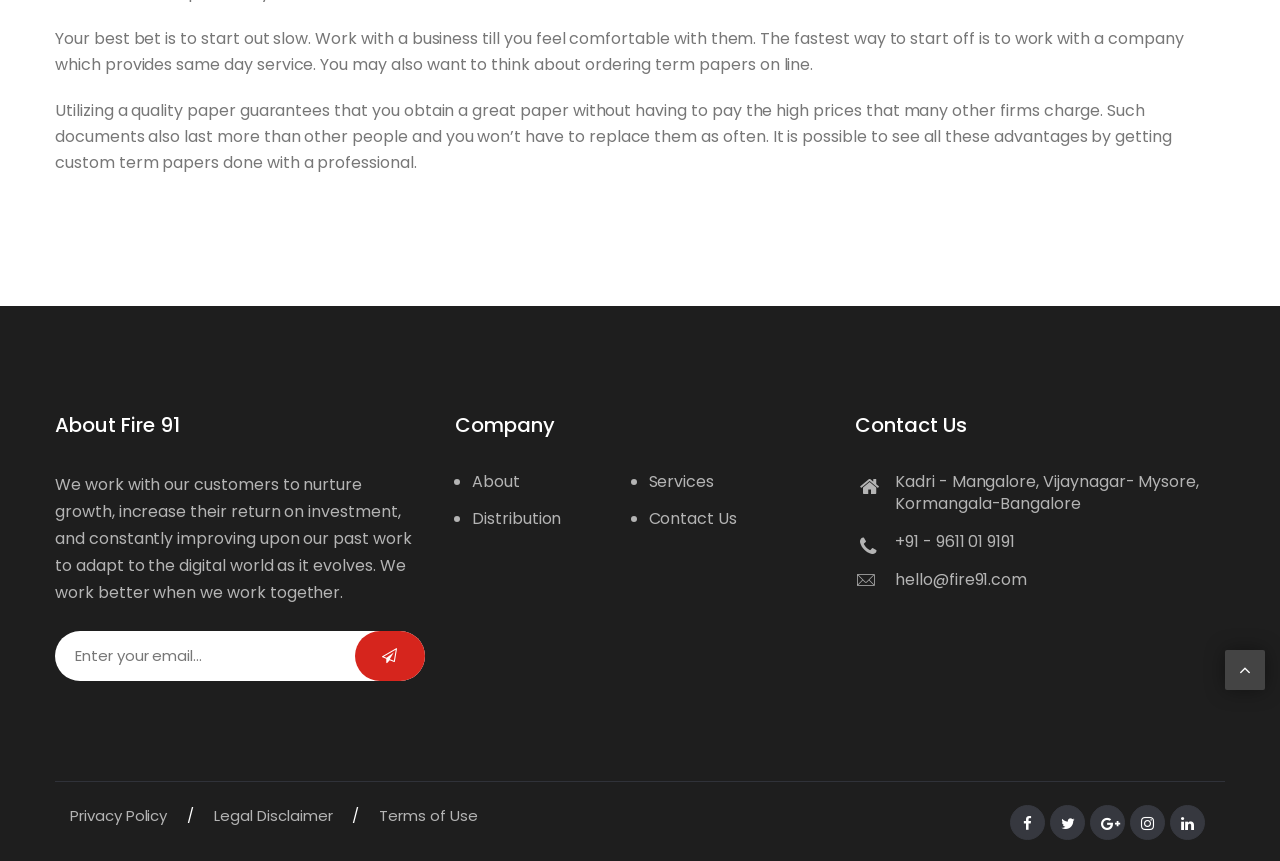Identify the bounding box coordinates for the UI element that matches this description: "Legal Disclaimer".

[0.167, 0.934, 0.26, 0.959]